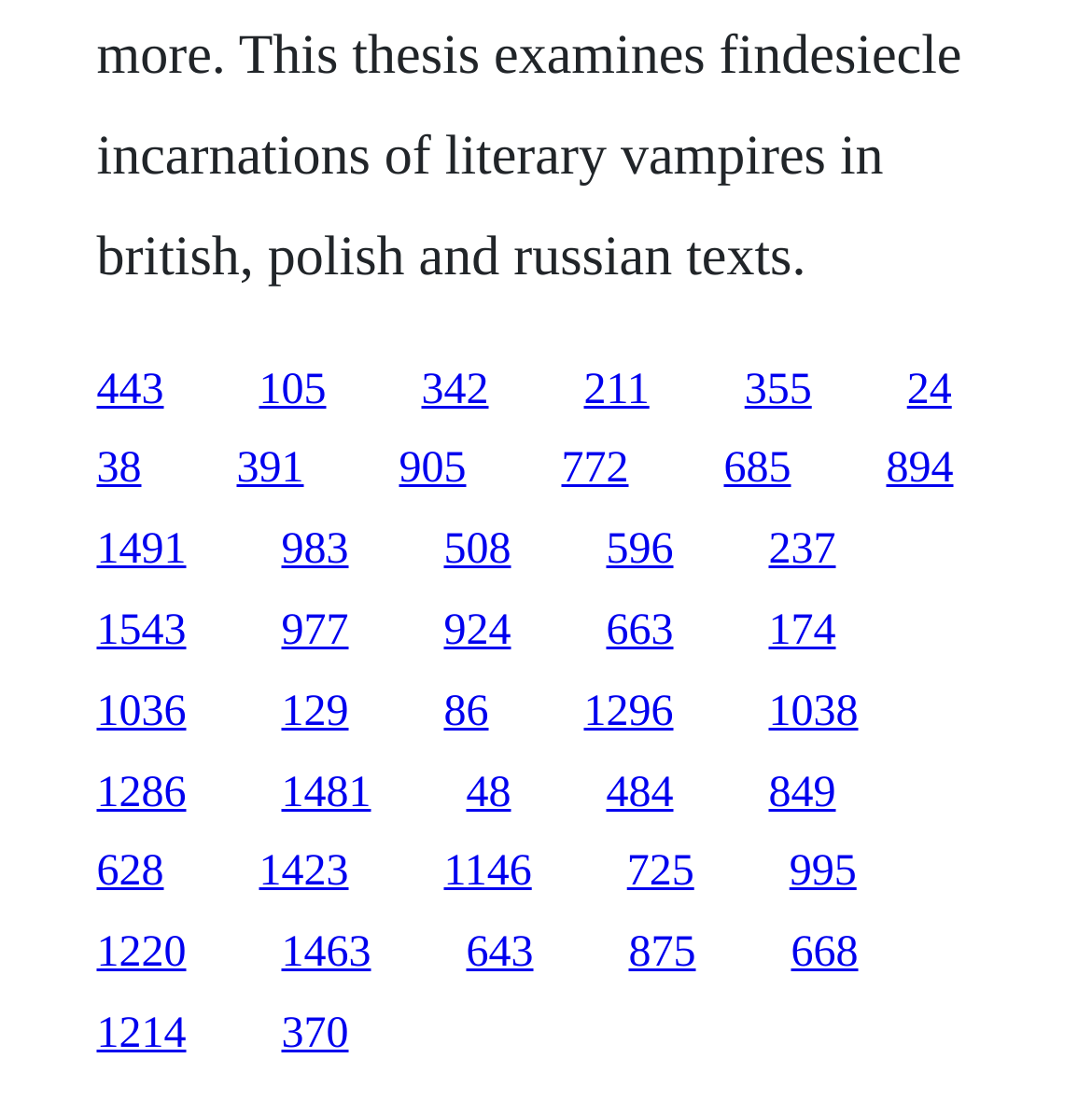Find the bounding box coordinates of the area that needs to be clicked in order to achieve the following instruction: "follow the link with id 211". The coordinates should be specified as four float numbers between 0 and 1, i.e., [left, top, right, bottom].

[0.535, 0.332, 0.595, 0.376]